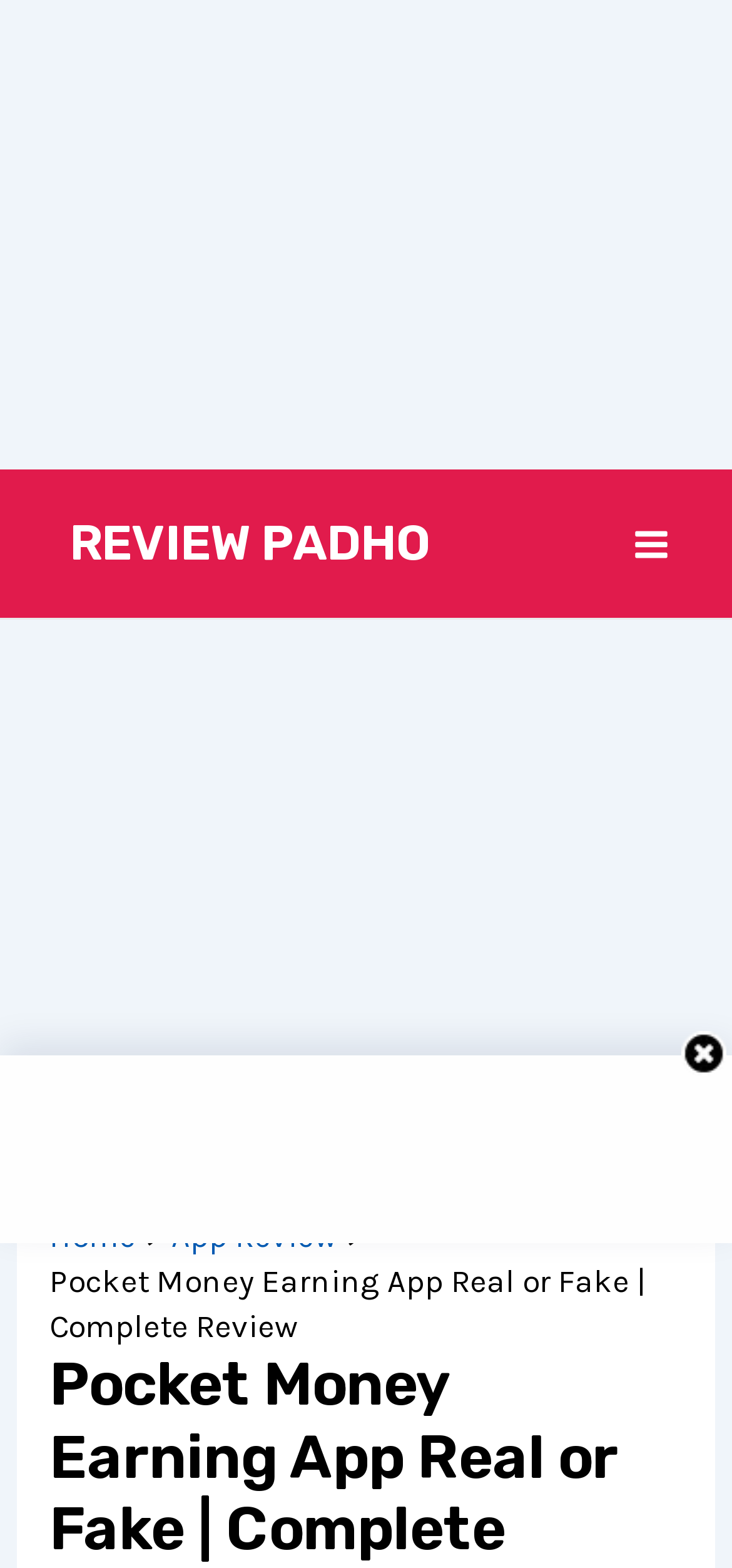Please provide a one-word or short phrase answer to the question:
What is the text of the static text element below the breadcrumbs?

Pocket Money Earning App Real or Fake | Complete Review